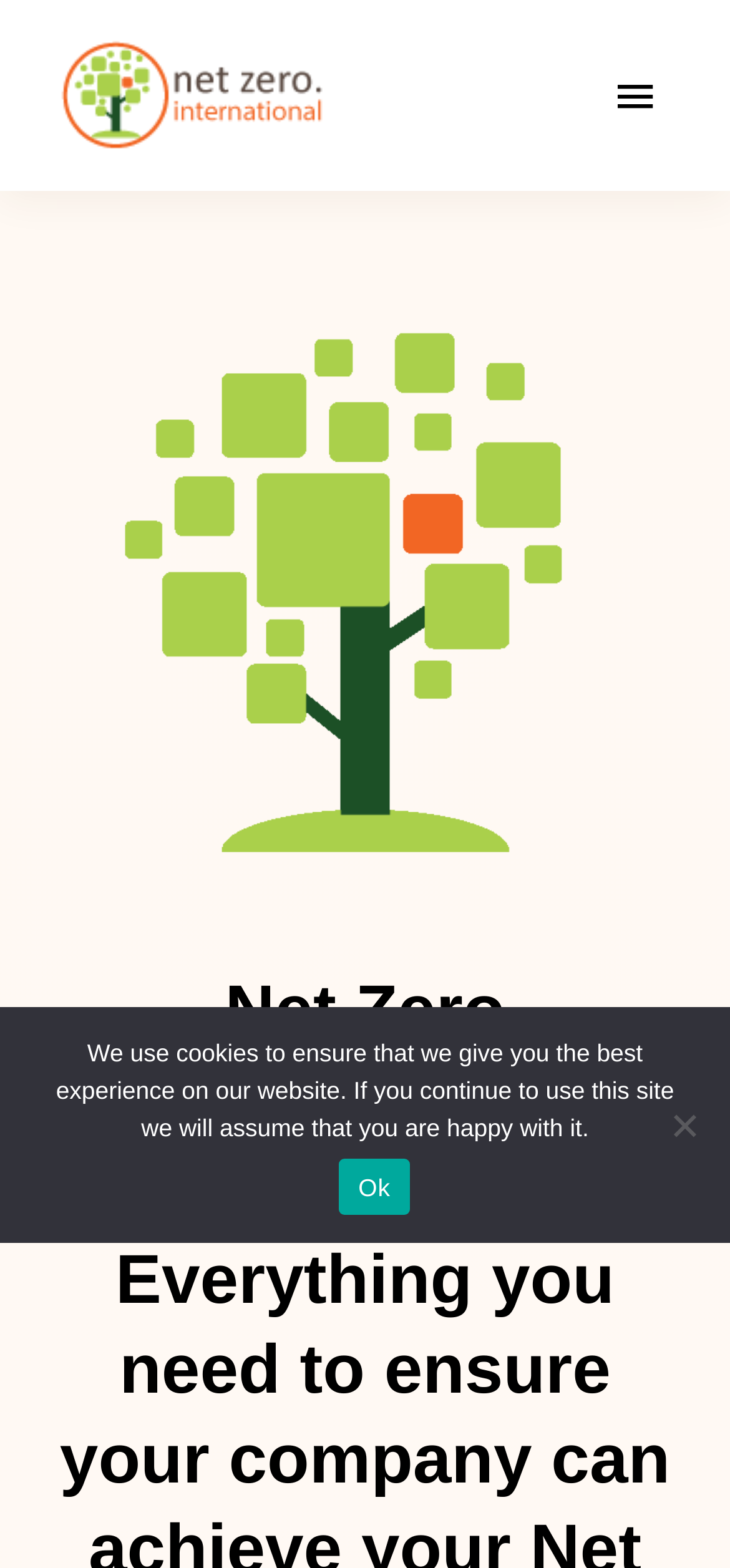How many navigation links are there?
From the image, provide a succinct answer in one word or a short phrase.

8